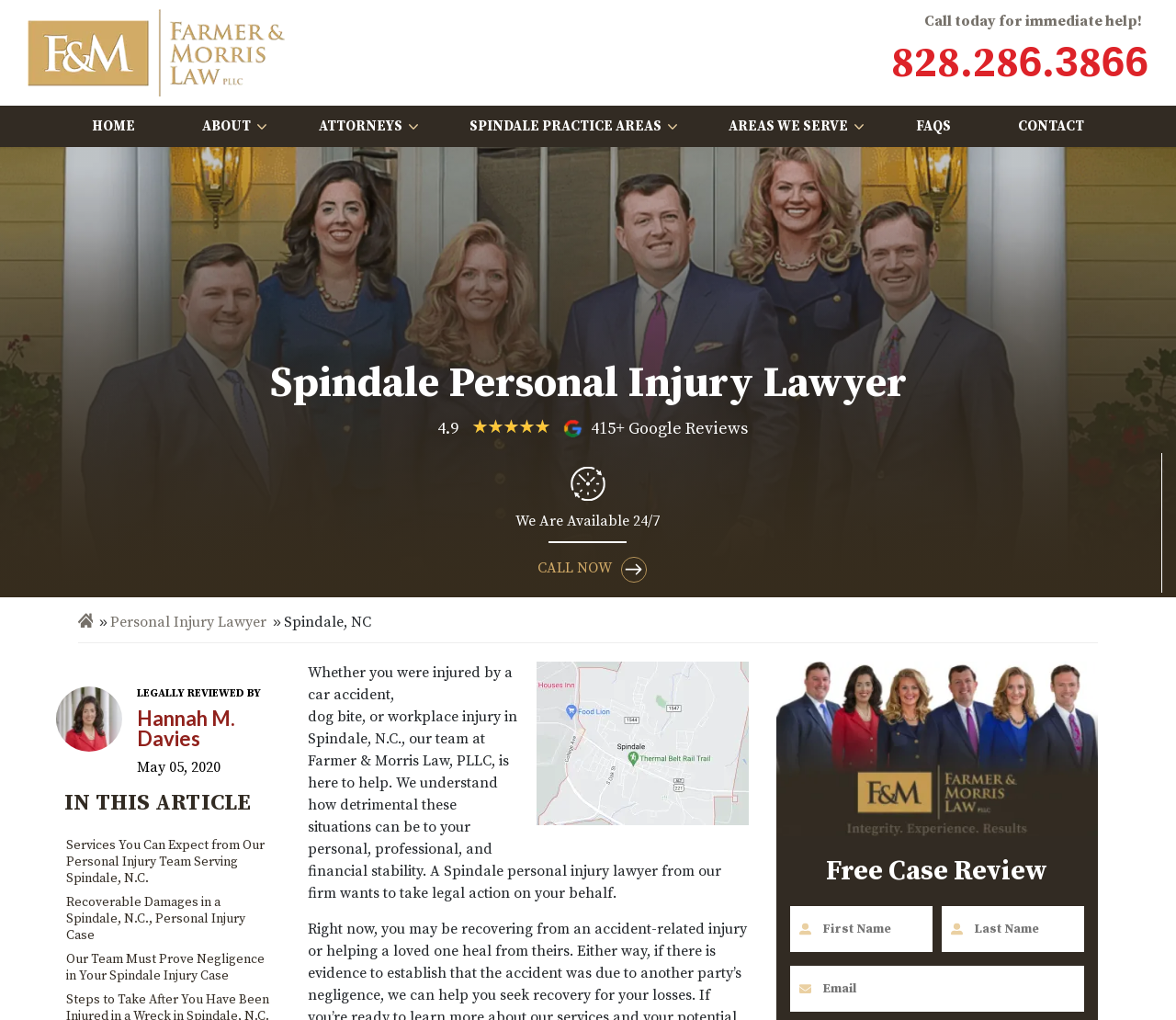Explain the webpage's design and content in an elaborate manner.

This webpage is about a personal injury lawyer in Spindale, North Carolina. At the top left corner, there is a logotype image and a link to the homepage. Next to it, there is a call-to-action text "Call today for immediate help!" and a phone number link "828.286.3866". 

Below these elements, there is a navigation menu with seven links: "HOME", "ABOUT", "ATTORNEYS", "SPINDALE PRACTICE AREAS", "AREAS WE SERVE", "FAQS", and "CONTACT". 

On the right side of the navigation menu, there is a heading "Spindale Personal Injury Lawyer" followed by a rating section with five "Rate Star" images and a text "4.9". Below the rating section, there is a "google icon" image and a text "415+ Google Reviews". 

Next, there is an image with the text "available 24/7" and a static text "We Are Available 24/7". Below this section, there is a horizontal separator line, a "CALL NOW" link, and a few more links and images. 

The main content of the webpage starts with a heading "Personal Injury Lawyer" and a text "Spindale, NC". There is an image of Hannah M. Davies, a text "LEGALLY REVIEWED BY", and a link to Hannah M. Davies. 

Below this section, there is a text "May 05, 2020" and a heading "IN THIS ARTICLE". The article is divided into three sections: "Services You Can Expect from Our Personal Injury Team Serving Spindale, N.C.", "Recoverable Damages in a Spindale, N.C., Personal Injury Case", and "Our Team Must Prove Negligence in Your Spindale Injury Case". 

The third section has an image of a Spindale personal injury lawyer, a text describing the services provided by the lawyer, and a form photo image. 

Finally, there is a "Free Case Review" section with three textboxes and their corresponding images.